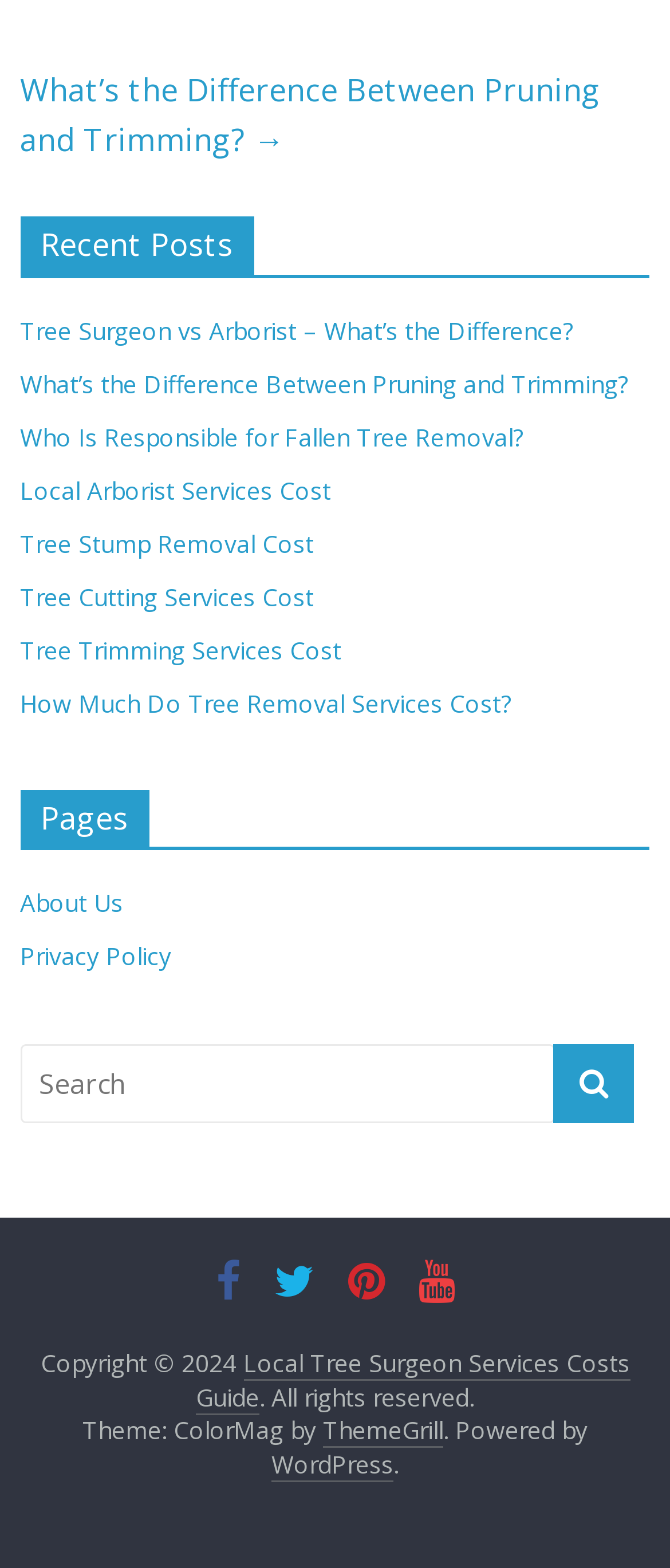Determine the bounding box coordinates of the clickable element to achieve the following action: 'Read about the difference between pruning and trimming'. Provide the coordinates as four float values between 0 and 1, formatted as [left, top, right, bottom].

[0.03, 0.234, 0.938, 0.255]